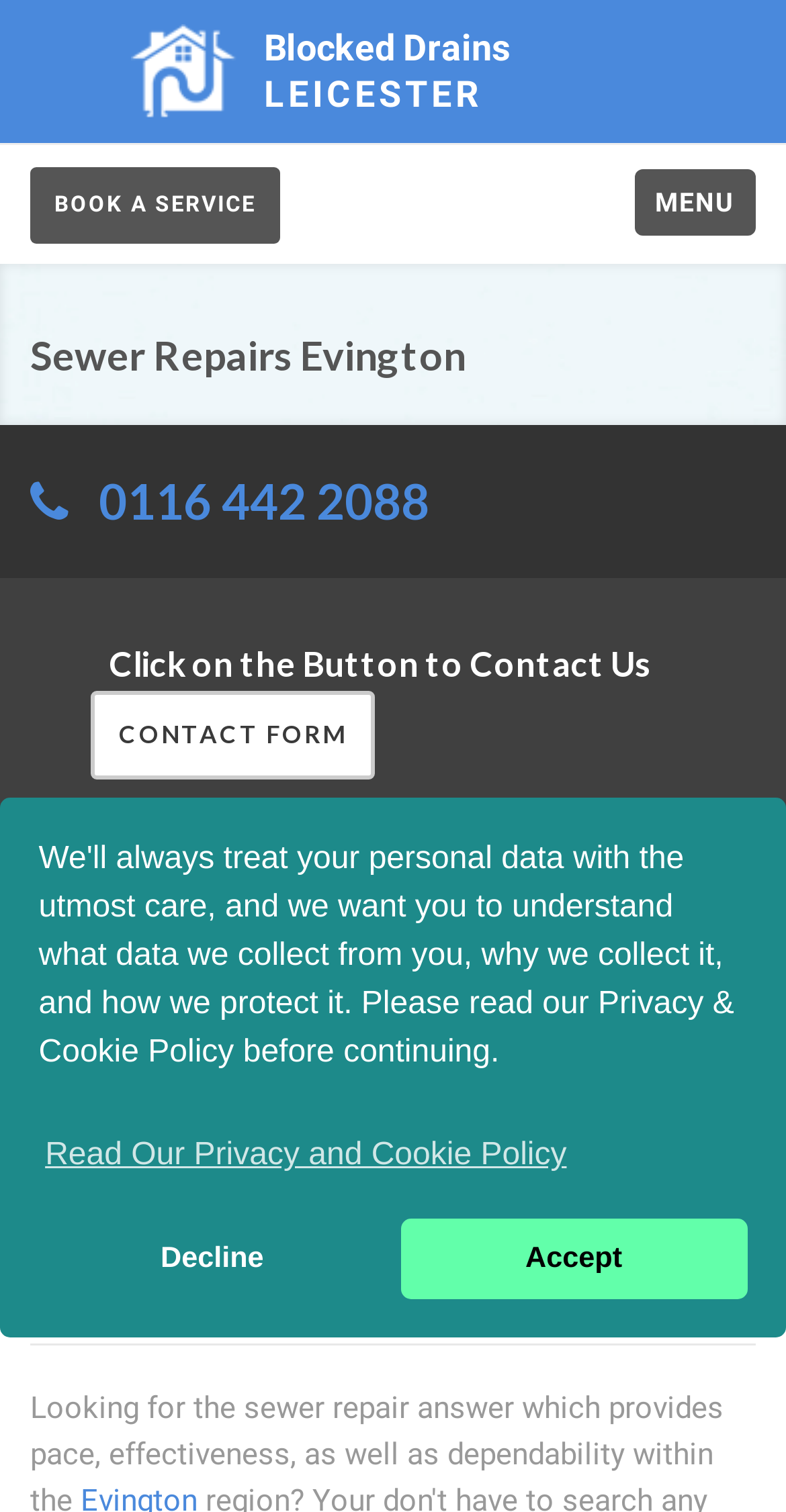Please find the bounding box coordinates of the element's region to be clicked to carry out this instruction: "Call the phone number".

[0.126, 0.312, 0.546, 0.35]